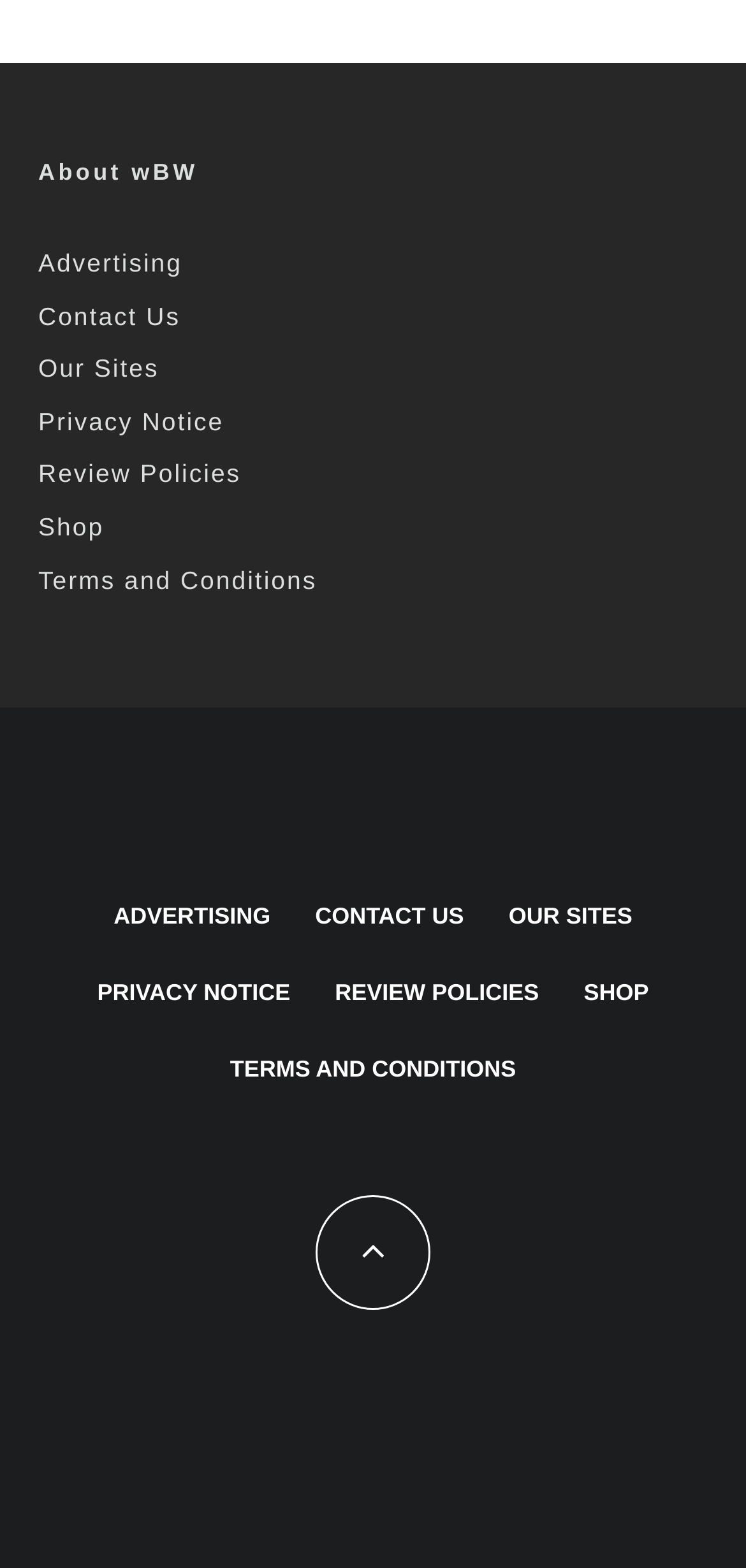How many links are there in the complementary section?
Give a single word or phrase answer based on the content of the image.

9